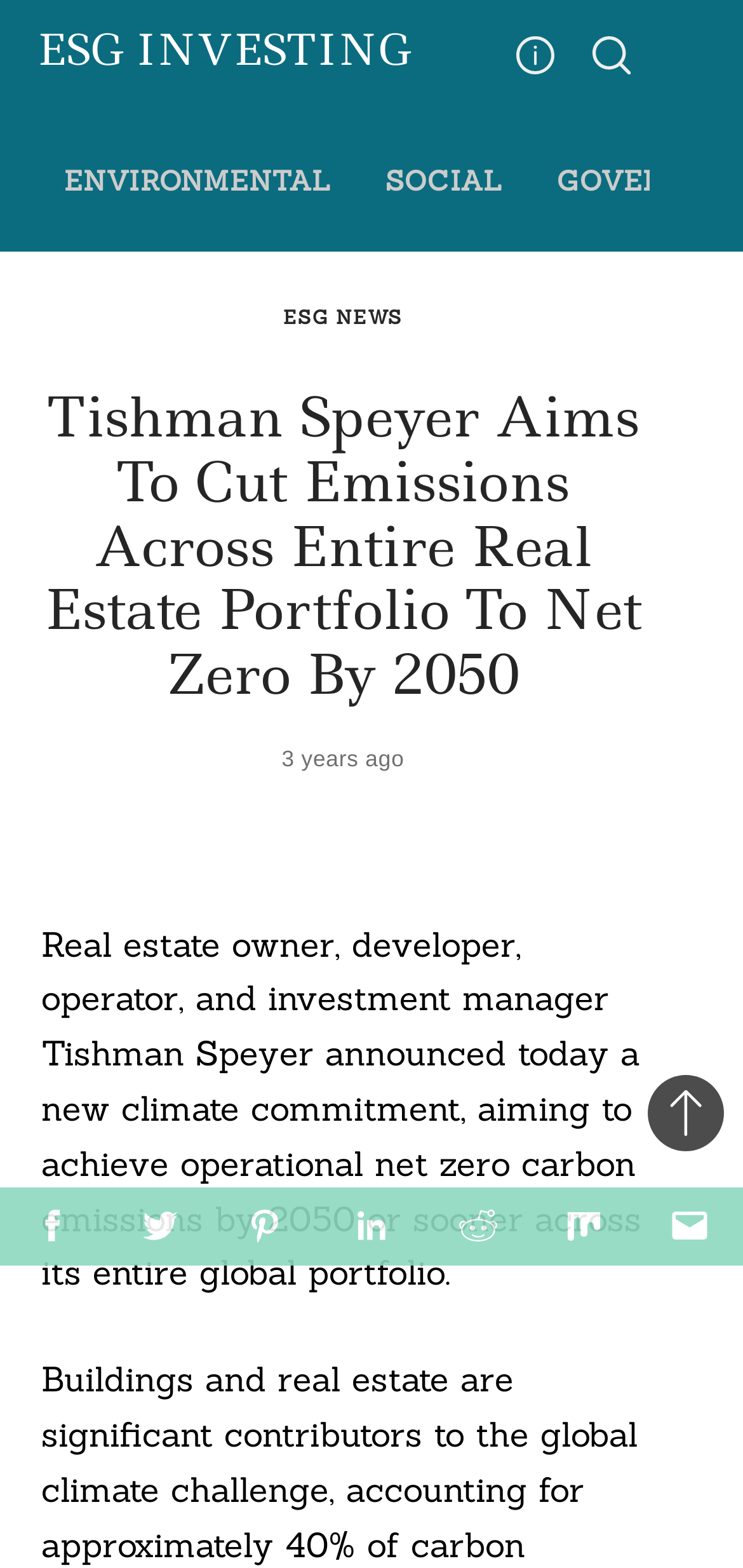Analyze the image and give a detailed response to the question:
How many navigation menus are available?

The navigation menus can be found at the top of the webpage, and there are 2 menus available, which are the Main Menu and the Secondary Menu.